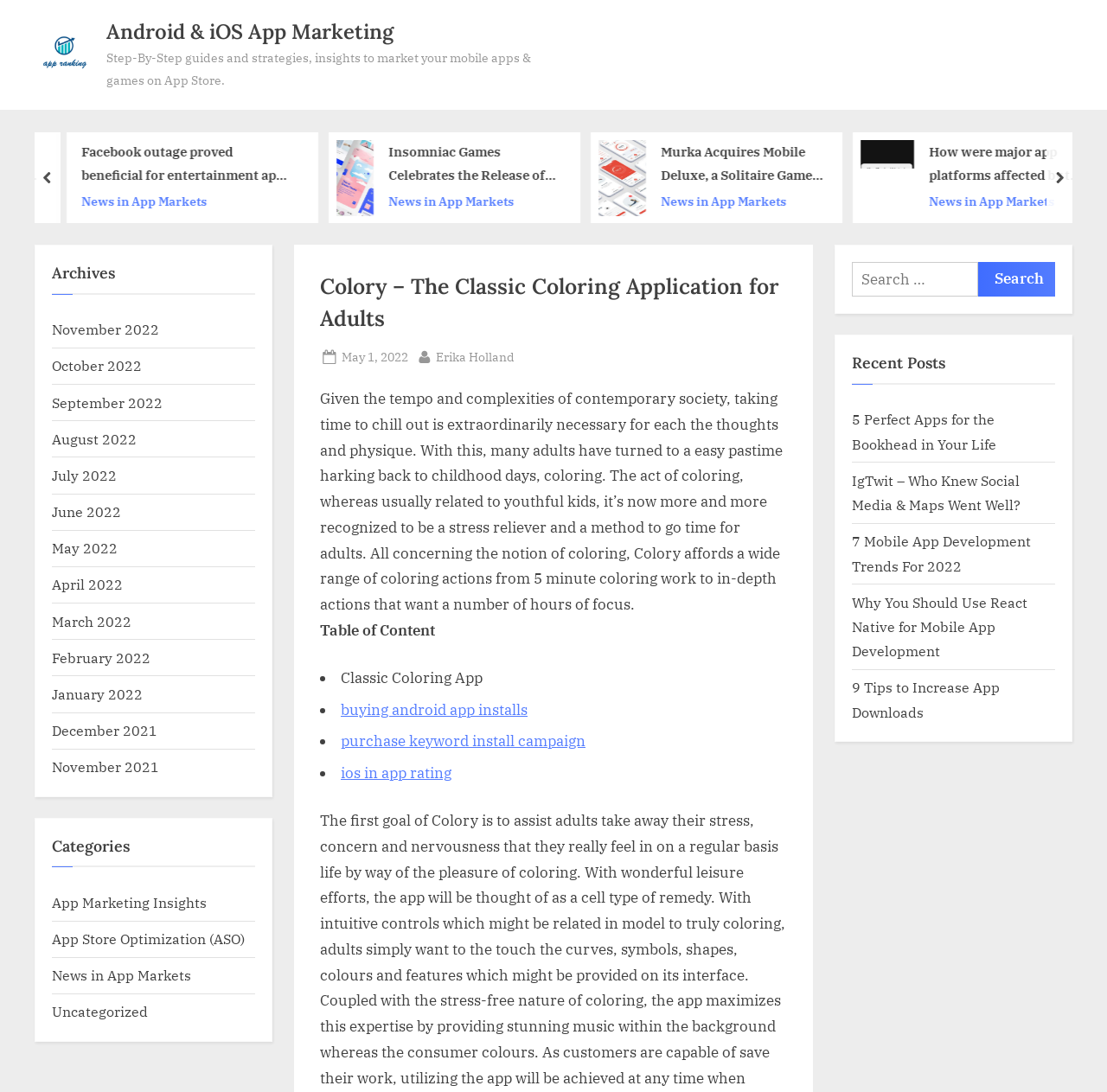Please identify the bounding box coordinates of the area I need to click to accomplish the following instruction: "Read the 'News in App Markets' article".

[0.096, 0.045, 0.479, 0.08]